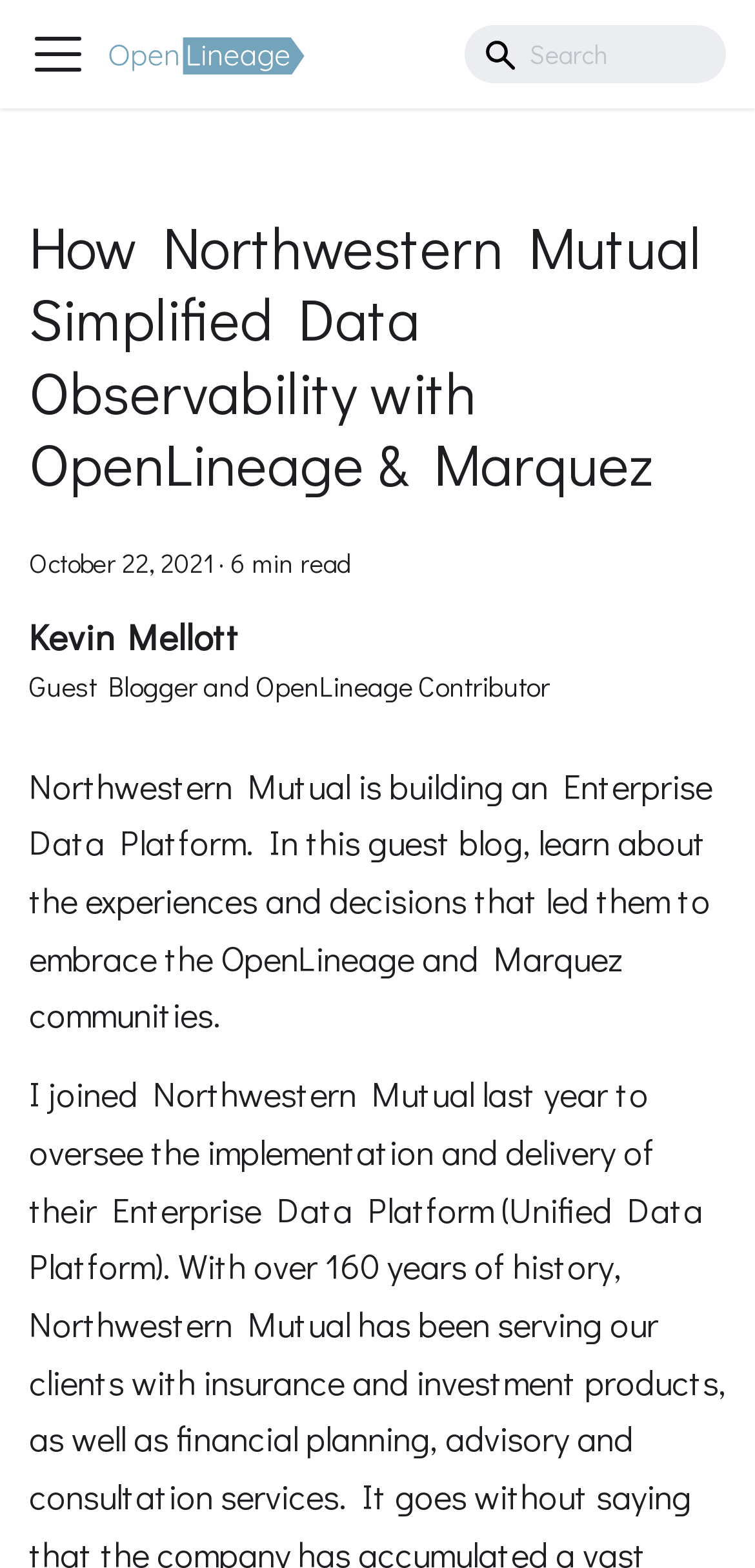Please provide the bounding box coordinate of the region that matches the element description: Formula 3. Coordinates should be in the format (top-left x, top-left y, bottom-right x, bottom-right y) and all values should be between 0 and 1.

None